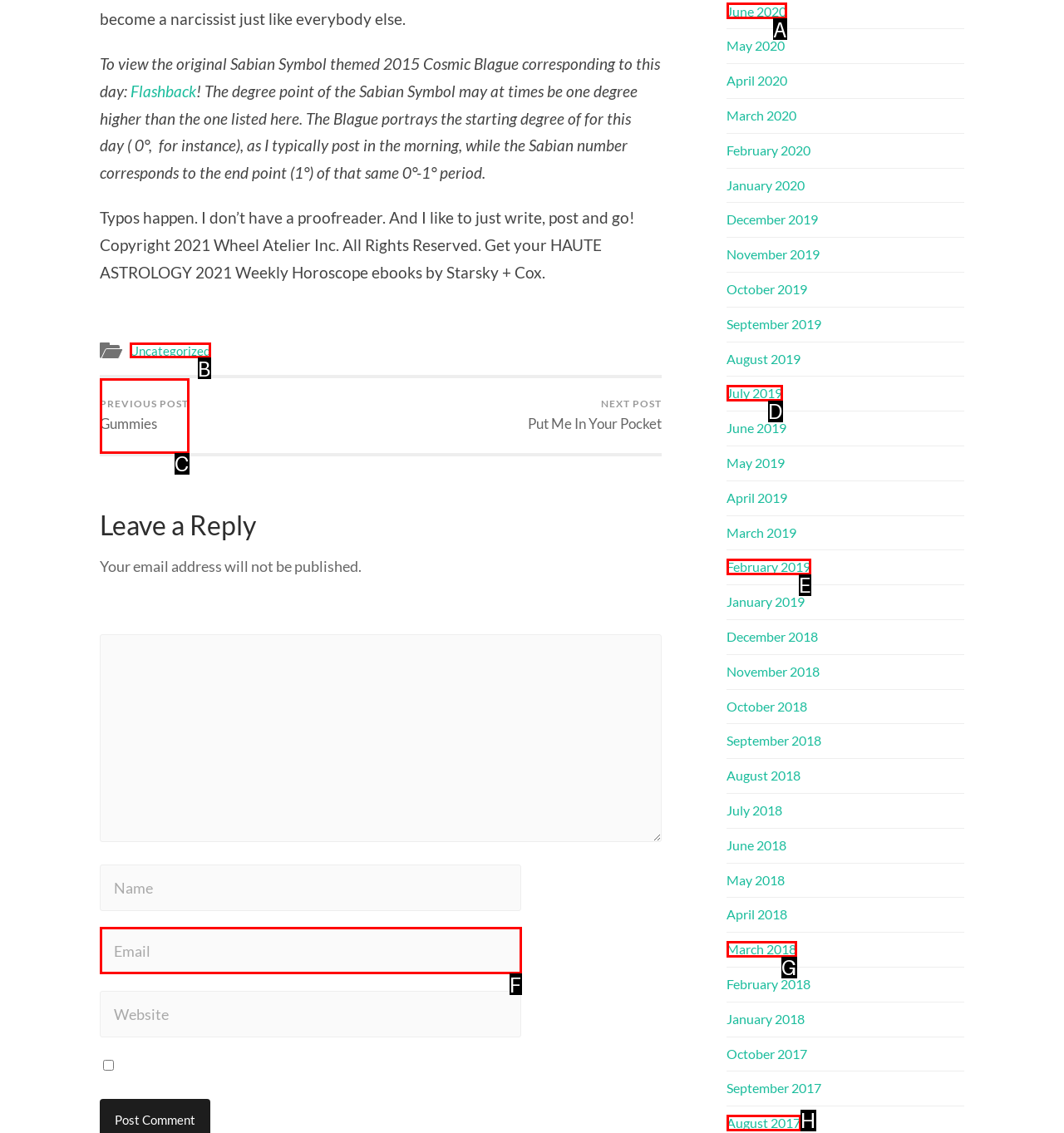Select the option that matches this description: Previous post Gummies
Answer by giving the letter of the chosen option.

C